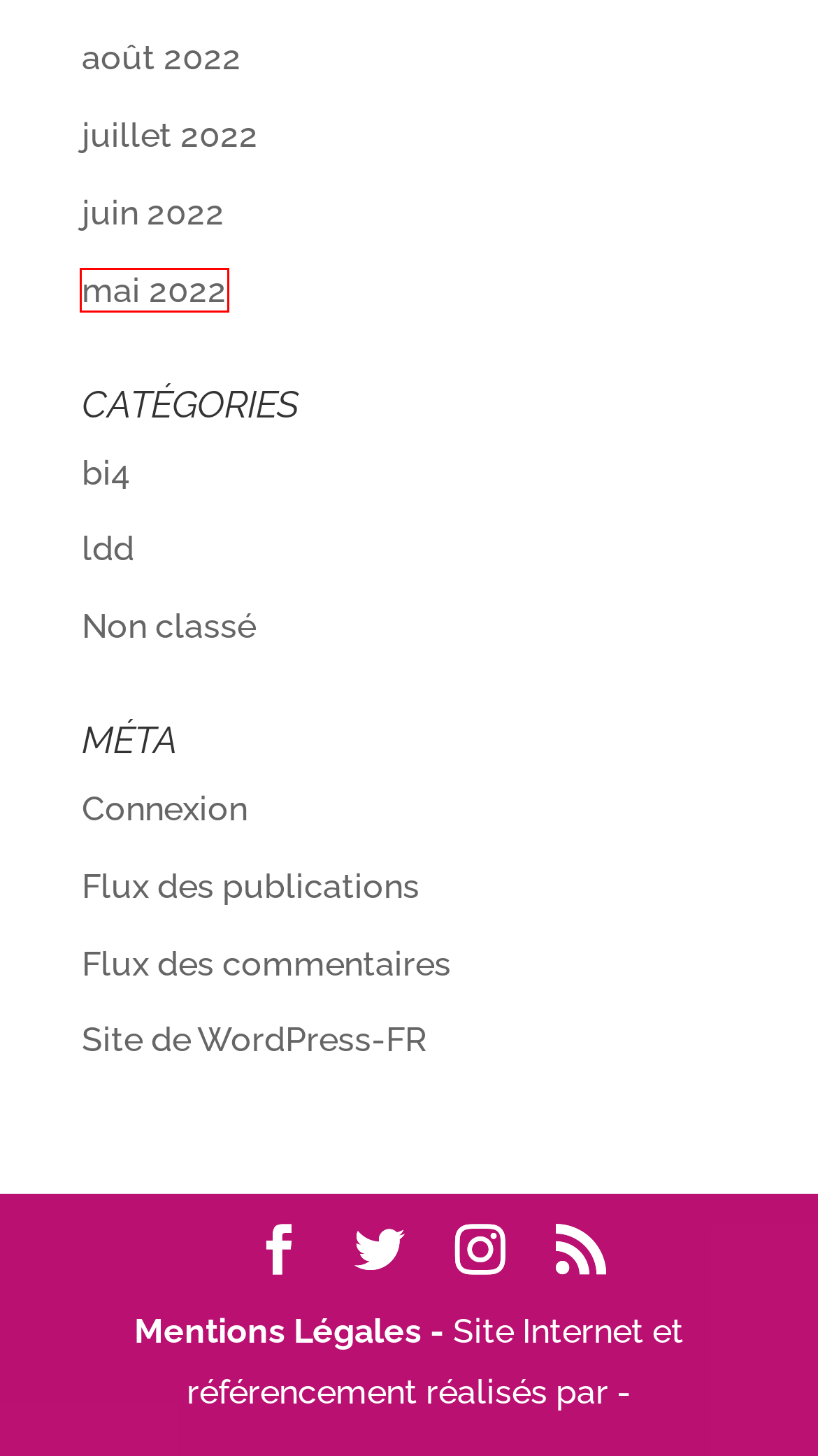Inspect the screenshot of a webpage with a red rectangle bounding box. Identify the webpage description that best corresponds to the new webpage after clicking the element inside the bounding box. Here are the candidates:
A. Commentaires pour Institut beaute Annecy – A corps de sens
B. août 2022 - Institut beaute Annecy - A corps de sens
C. Archives des ldd - Institut beaute Annecy - A corps de sens
D. Mentions Légales - Institut beaute Annecy - A corps de sens
E. Institut beaute Annecy – A corps de sens
F. Archives des bi4 - Institut beaute Annecy - A corps de sens
G. mai 2022 - Institut beaute Annecy - A corps de sens
H. Outil de création de site, plateforme de publication et CMS. – WordPress.org Français

G